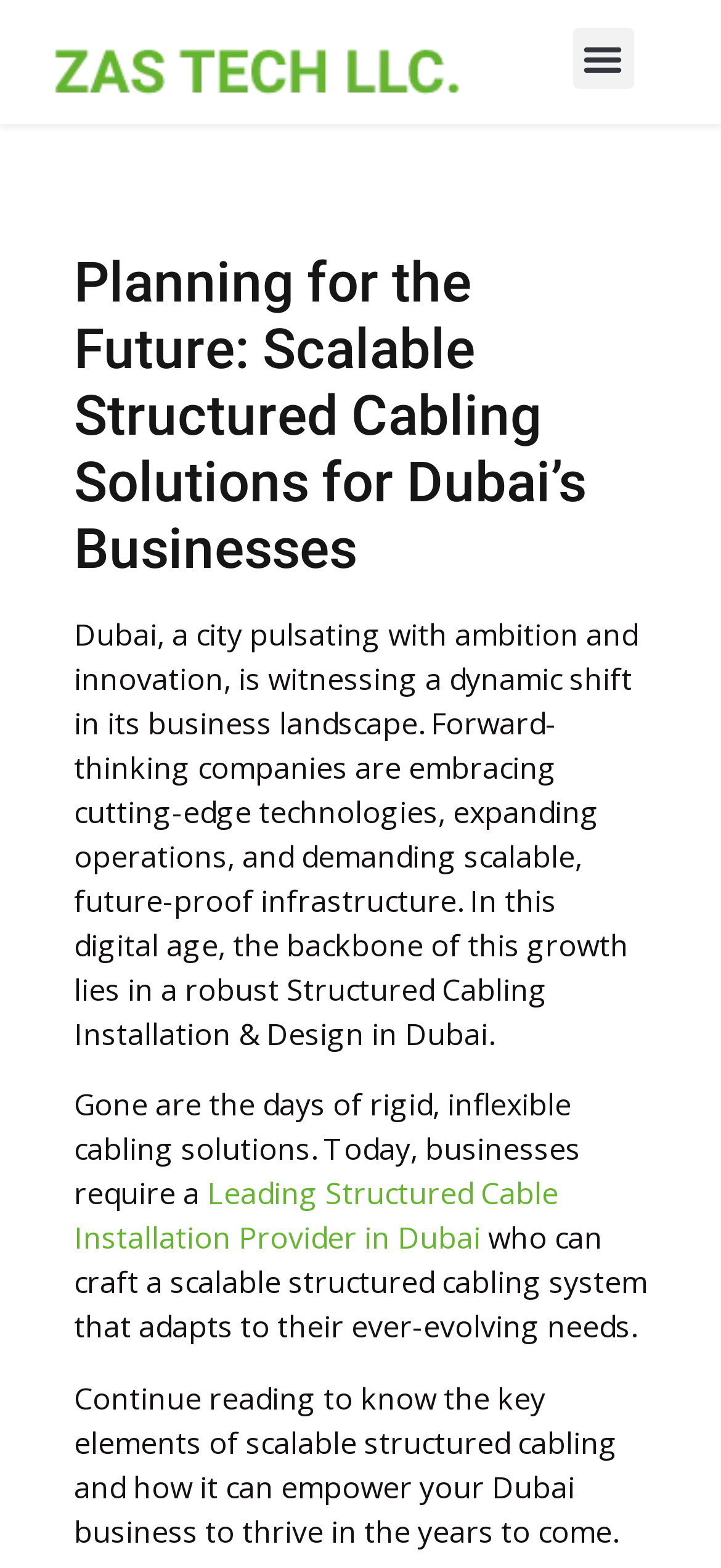Refer to the image and provide an in-depth answer to the question: 
What is the focus of the webpage?

The webpage focuses on the importance of future-proofing business infrastructure in Dubai, highlighting the need for scalable structured cabling solutions that can adapt to the growing demands of businesses in the region.